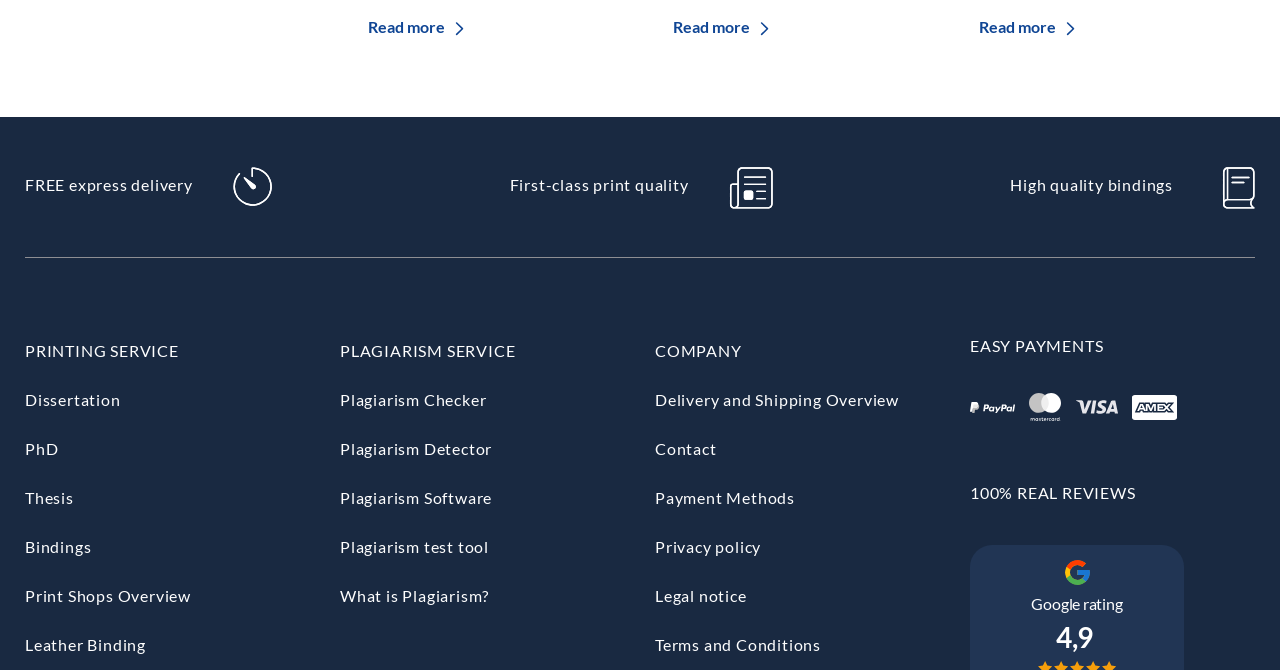What is the rating of the company on Google?
Using the image, elaborate on the answer with as much detail as possible.

I found a StaticText element with the text '4,9' at coordinates [0.825, 0.926, 0.854, 0.976], which is near a StaticText element with the text 'Google rating' at coordinates [0.806, 0.887, 0.877, 0.915]. This suggests that the company has a rating of 4.9 on Google.